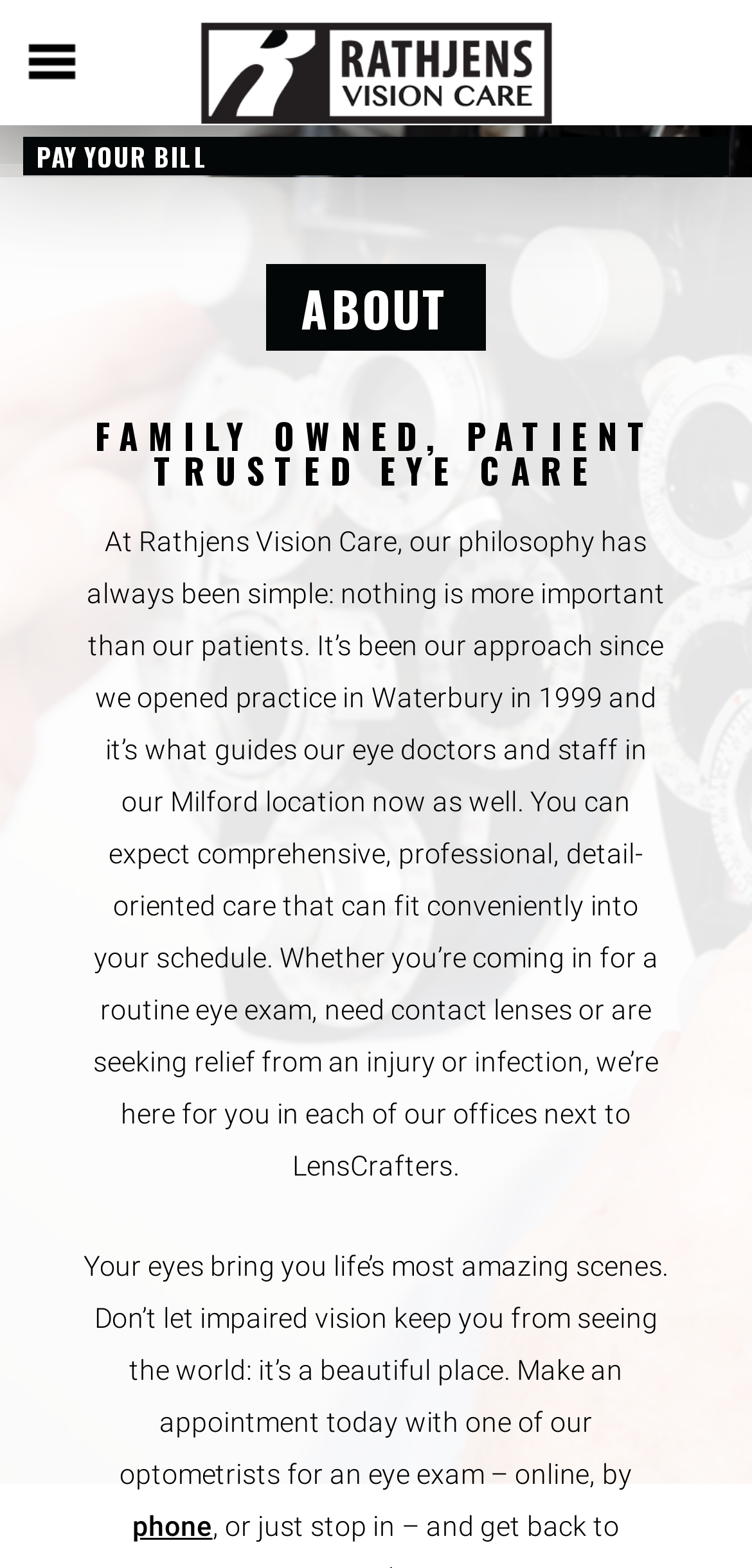Answer the question in one word or a short phrase:
What is the location of Rathjen’s Vision Care?

Waterbury and Milford